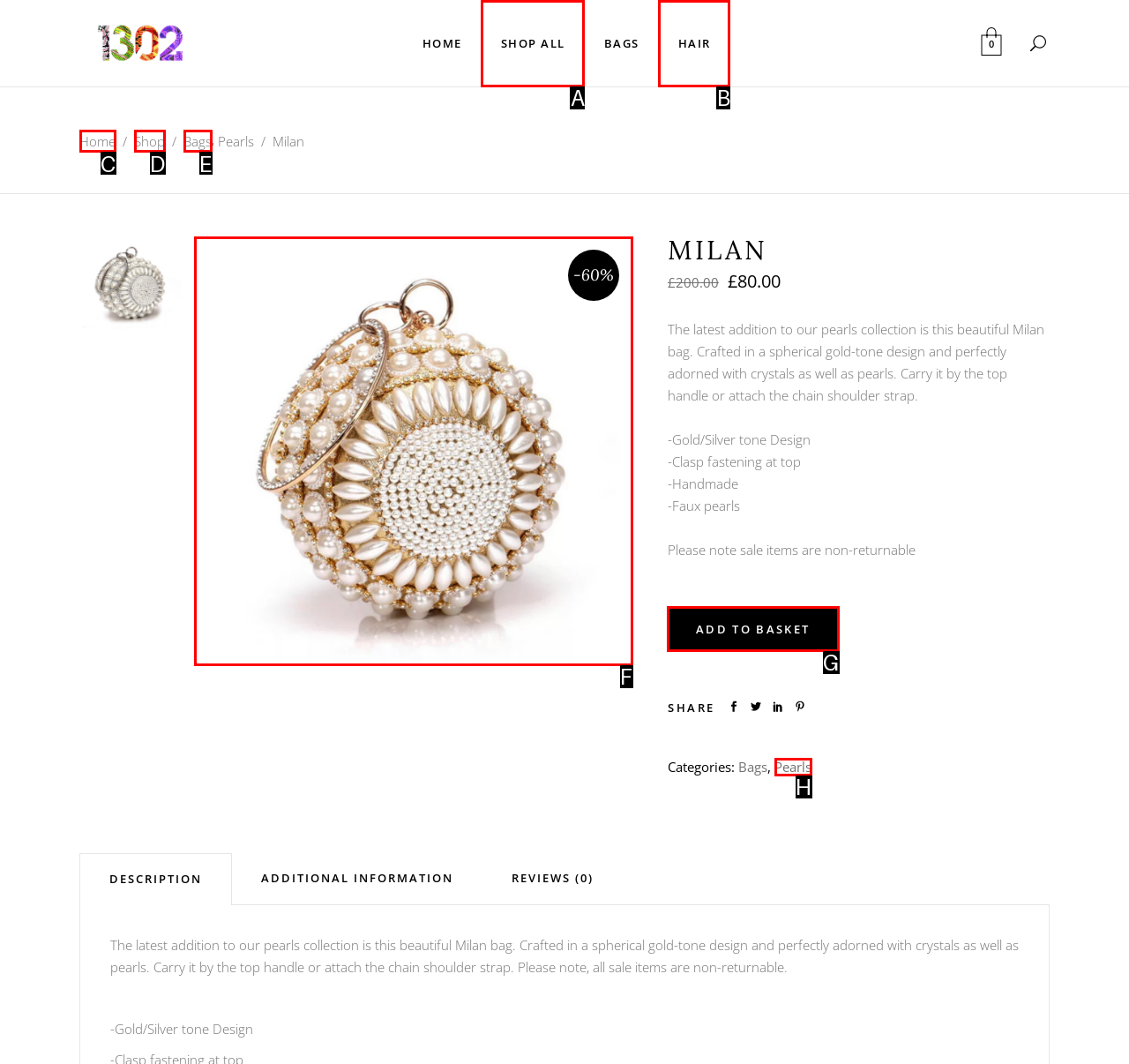Select the letter of the option that should be clicked to achieve the specified task: Add to basket. Respond with just the letter.

G